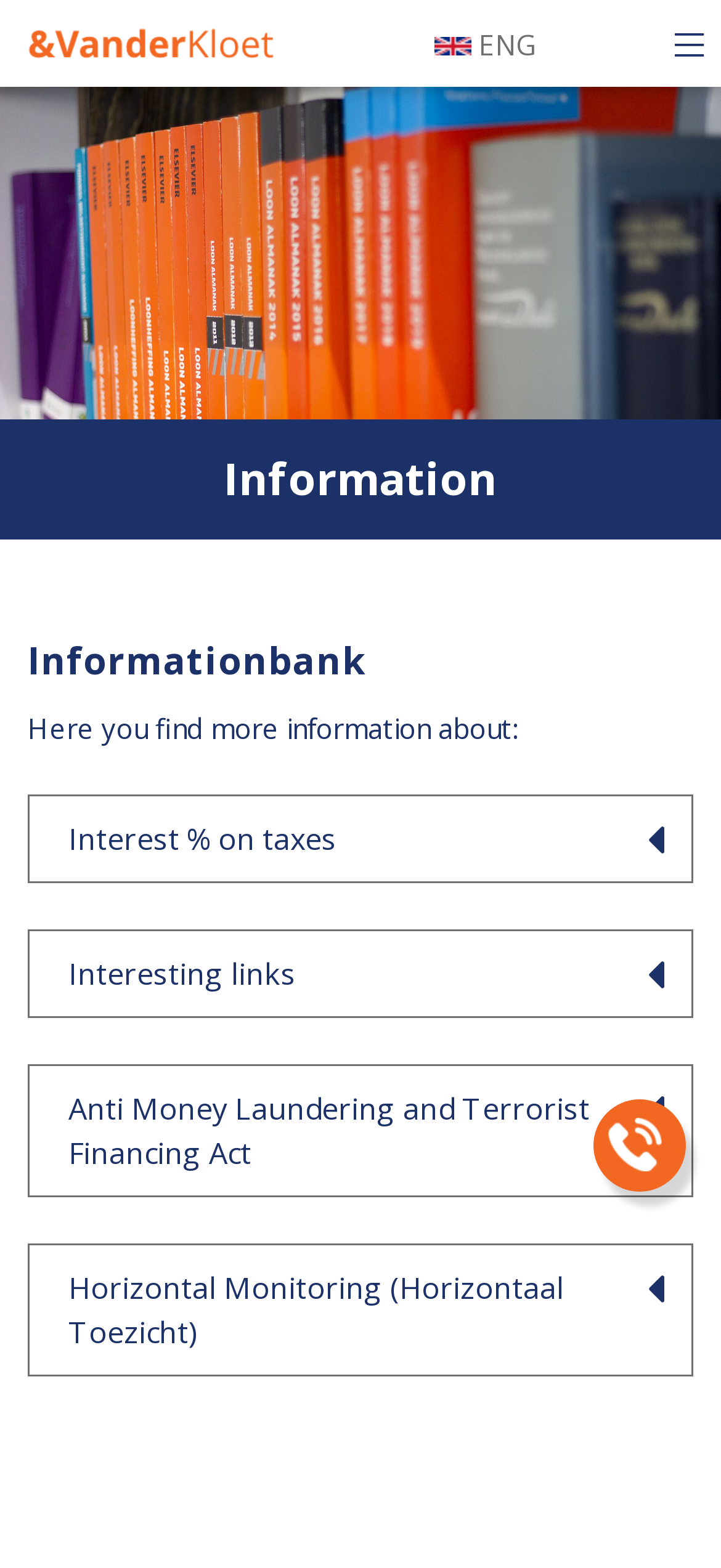Locate the coordinates of the bounding box for the clickable region that fulfills this instruction: "Click on the 'Tax' link".

[0.0, 0.054, 1.0, 0.106]